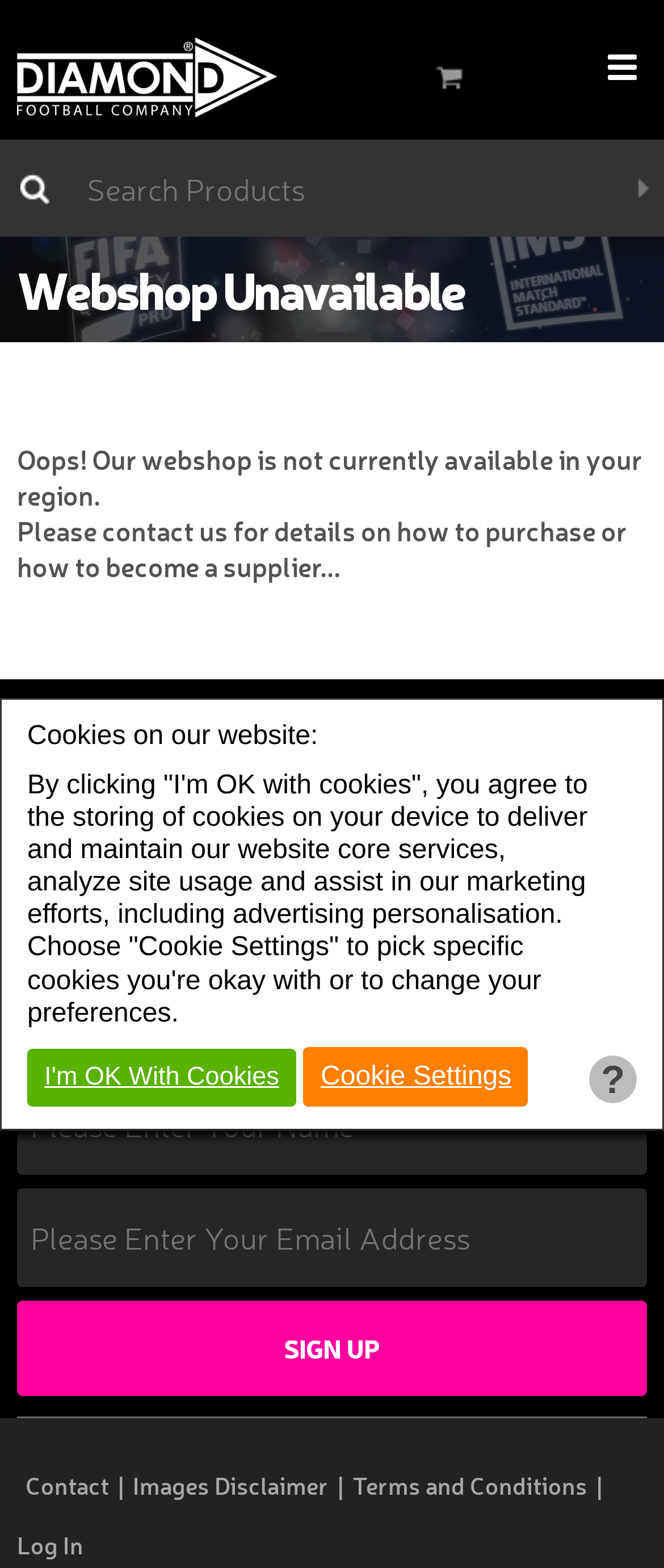Could you determine the bounding box coordinates of the clickable element to complete the instruction: "Click on Diamond Football Company"? Provide the coordinates as four float numbers between 0 and 1, i.e., [left, top, right, bottom].

[0.026, 0.057, 0.418, 0.079]